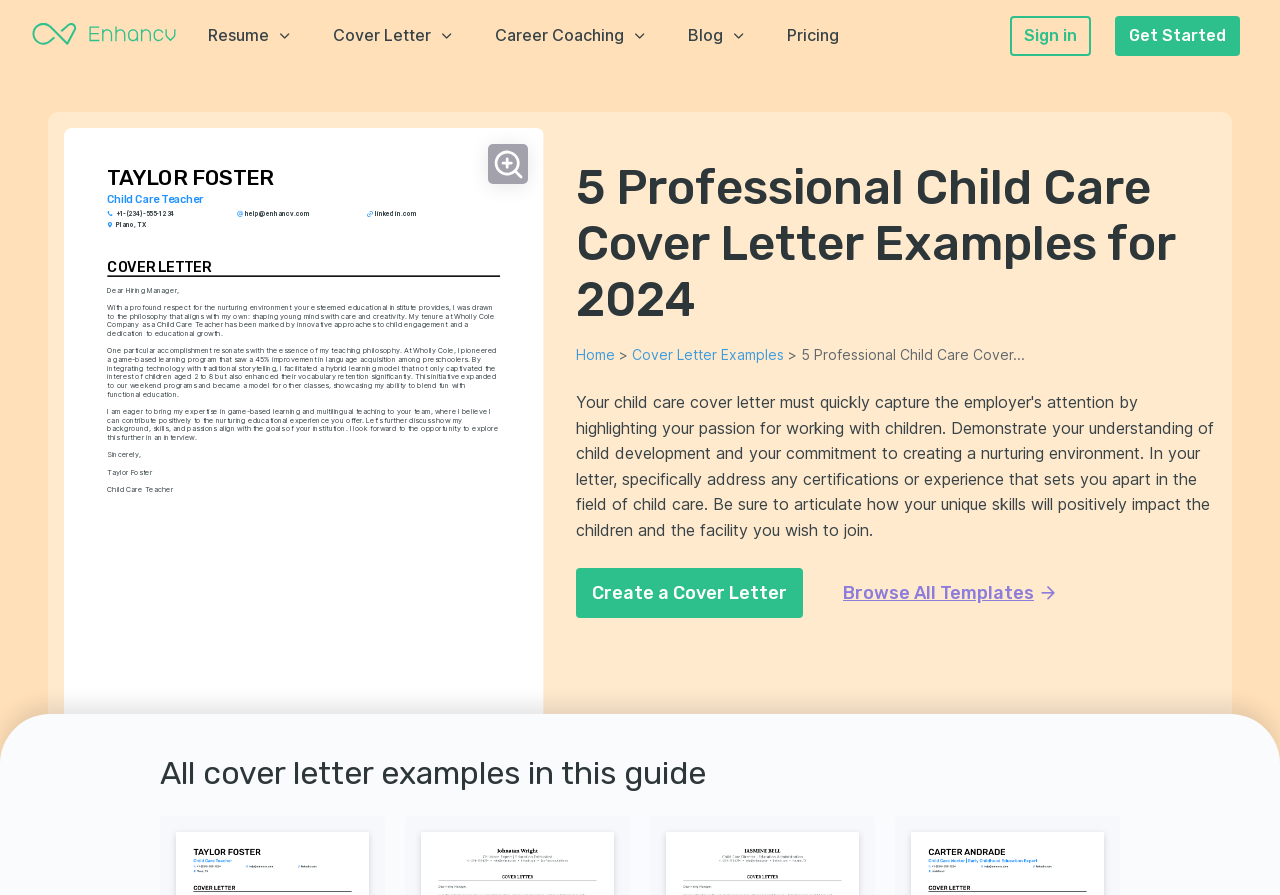What is the improvement in language acquisition among preschoolers achieved by the author of the first cover letter example?
Answer the question with a single word or phrase, referring to the image.

45%